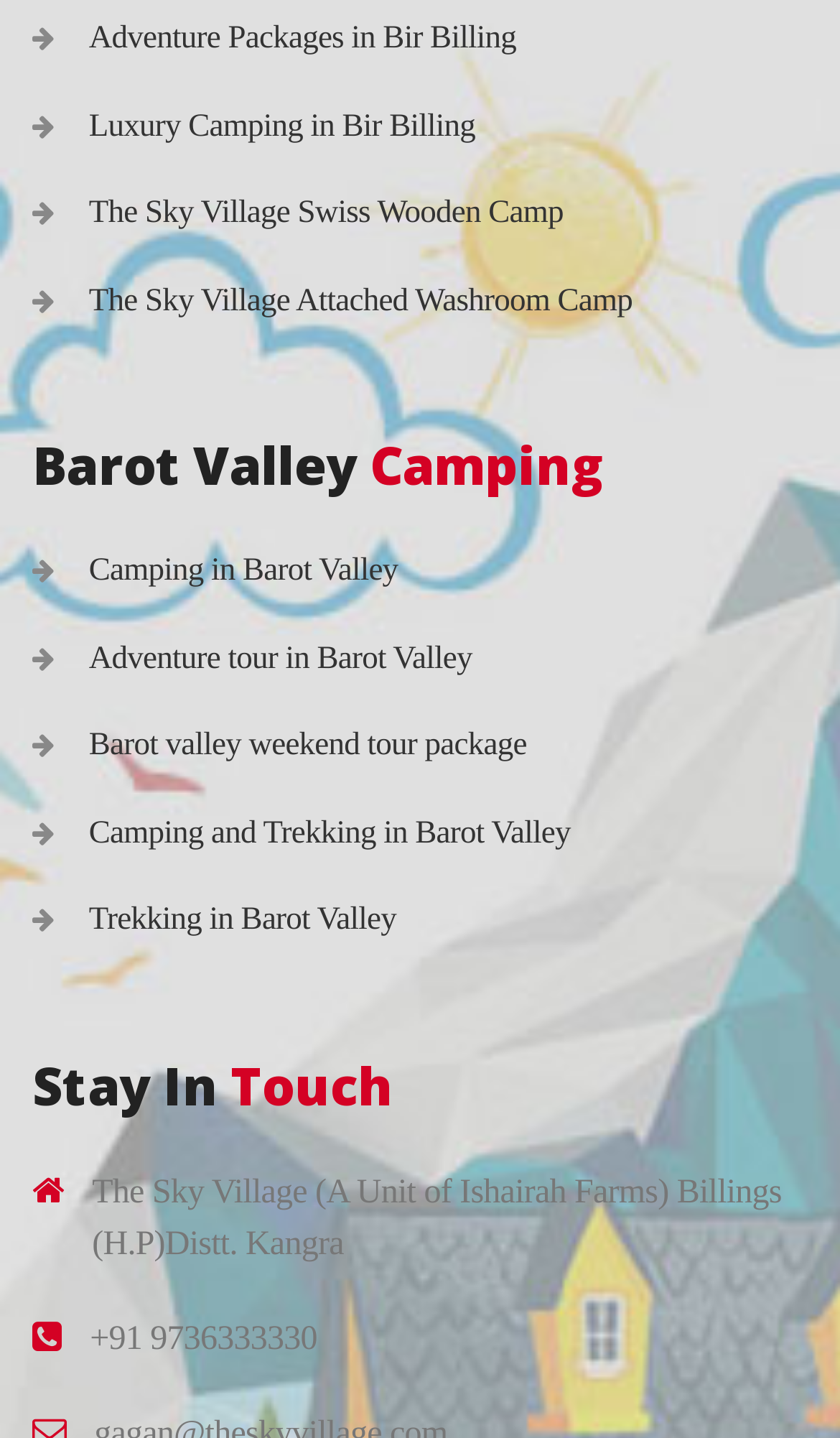What activities are available in Barot Valley?
Please interpret the details in the image and answer the question thoroughly.

The links provided under the heading 'Barot Valley Camping' suggest that the website offers camping, trekking, and adventure tour activities in Barot Valley.